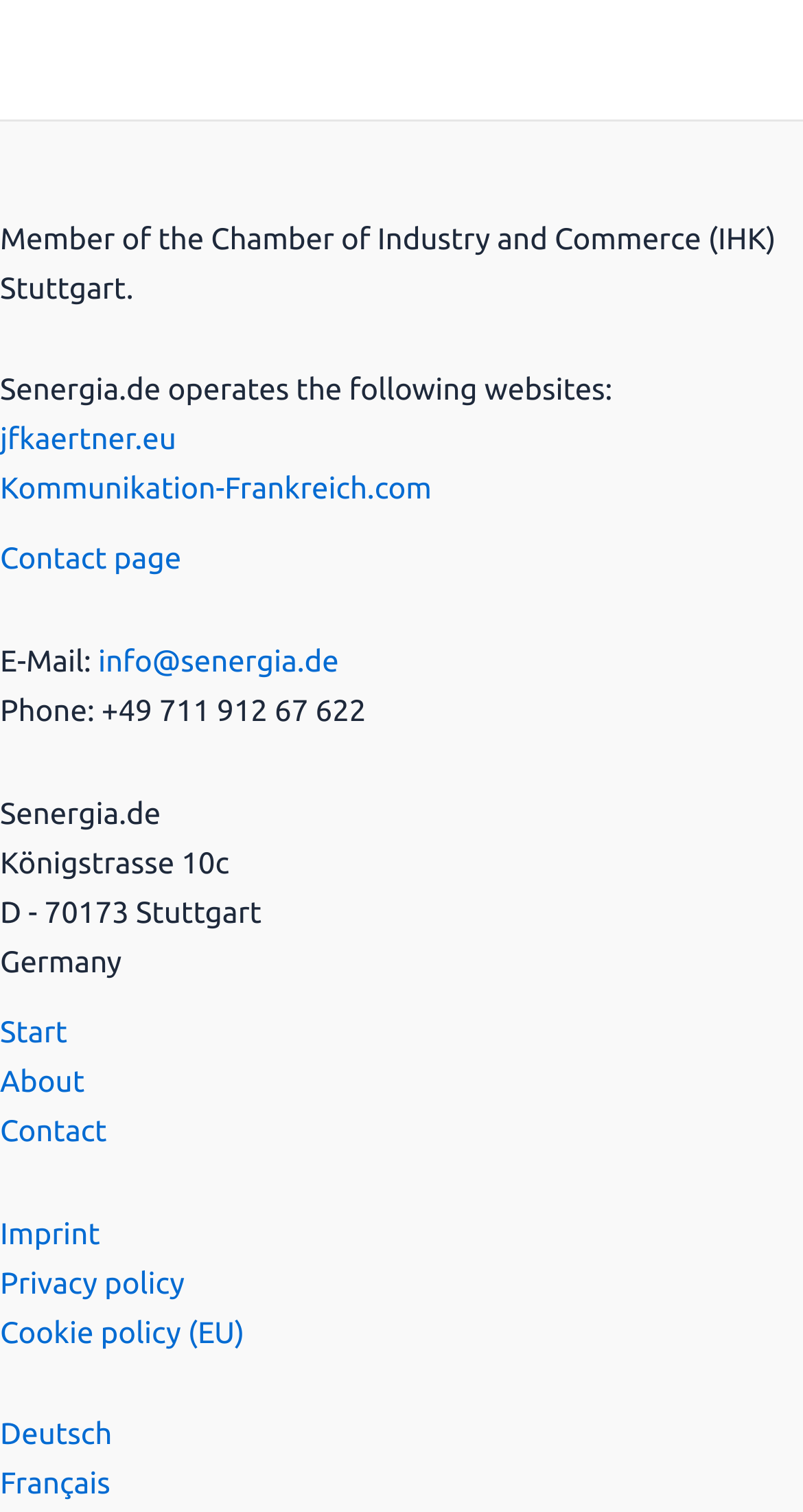What is the company's phone number?
Using the image provided, answer with just one word or phrase.

+49 711 912 67 622